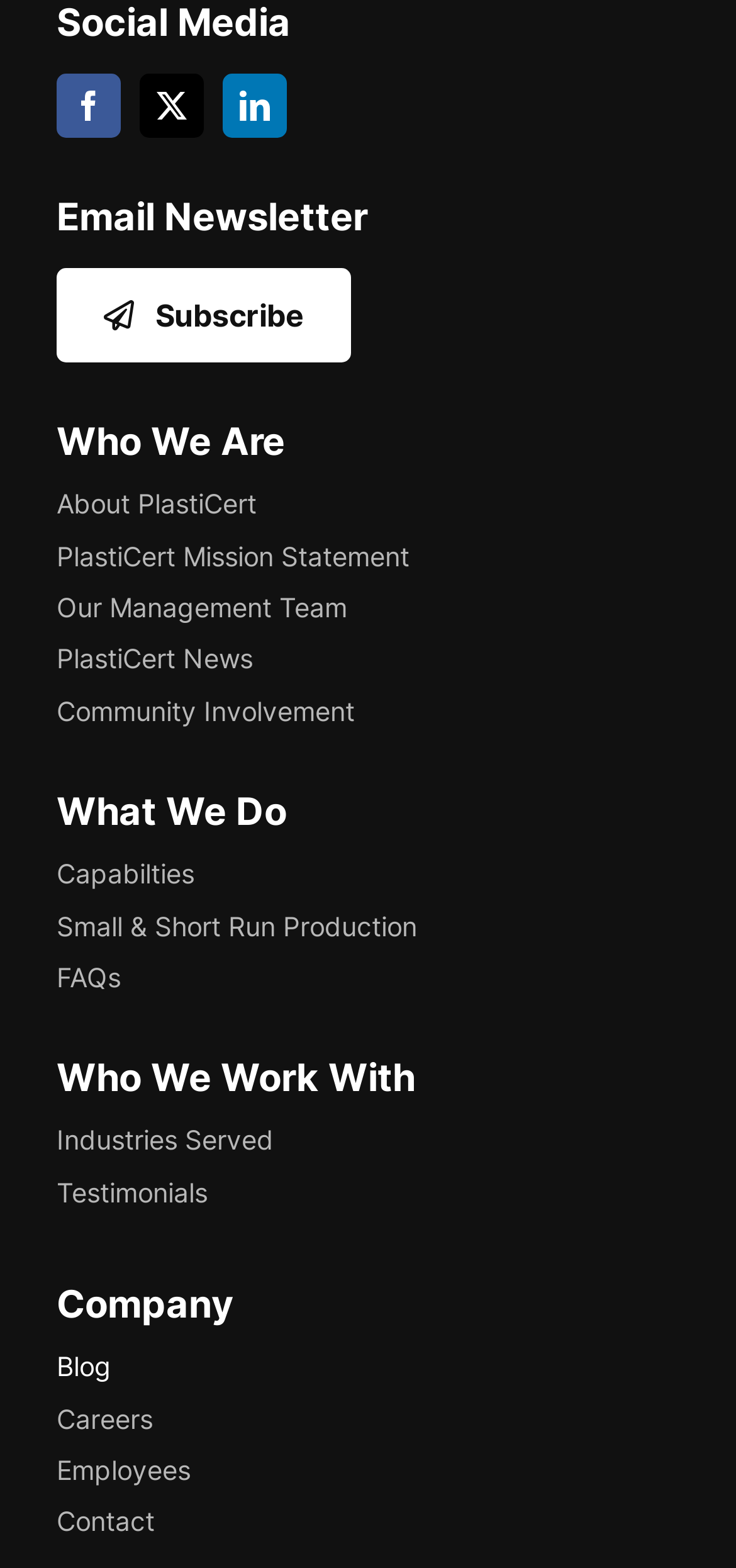Provide the bounding box coordinates in the format (top-left x, top-left y, bottom-right x, bottom-right y). All values are floating point numbers between 0 and 1. Determine the bounding box coordinate of the UI element described as: × WhatsApp Nikki

None